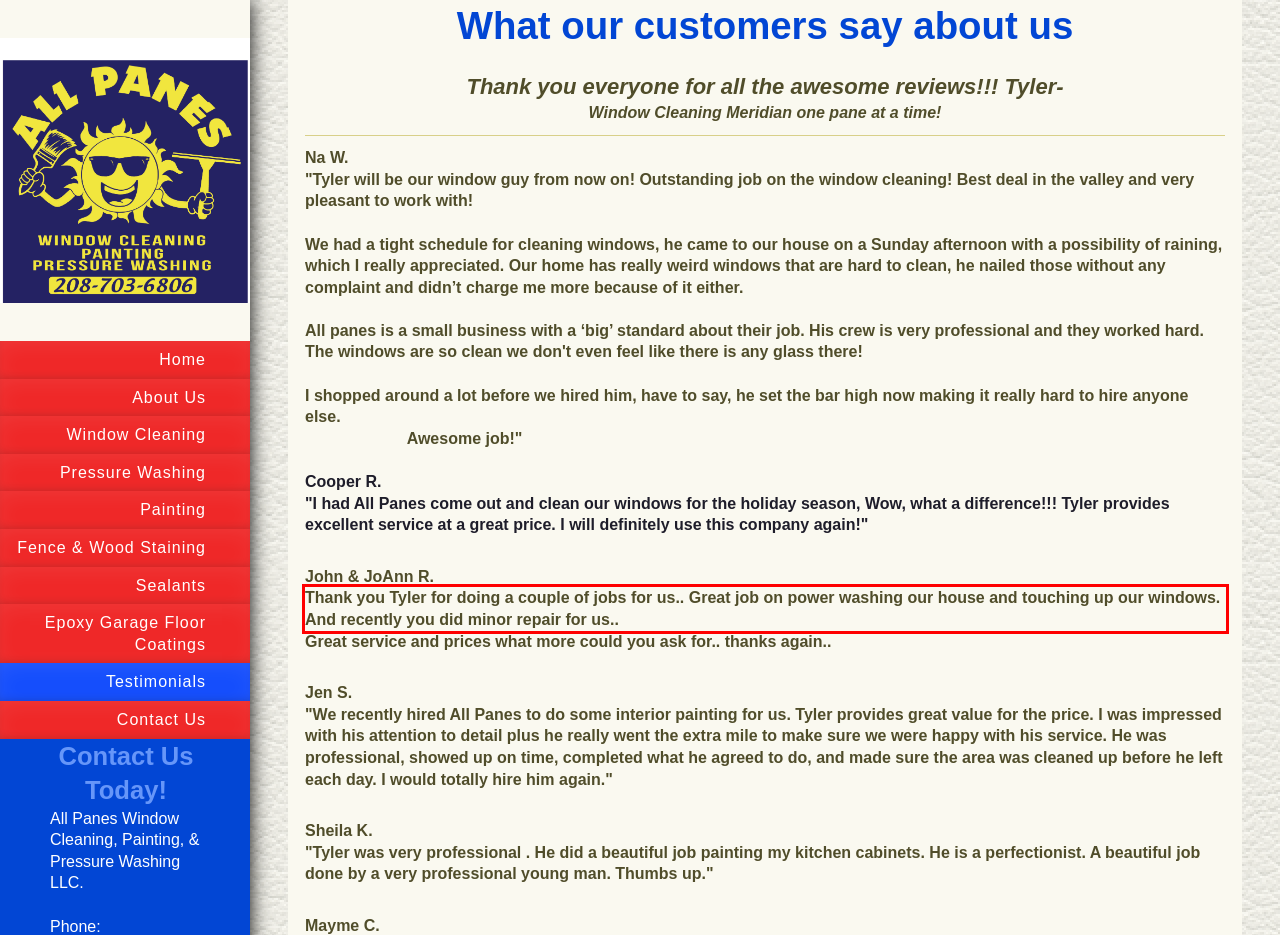Review the webpage screenshot provided, and perform OCR to extract the text from the red bounding box.

Thank you Tyler for doing a couple of jobs for us.. Great job on power washing our house and touching up our windows. And recently you did minor repair for us..